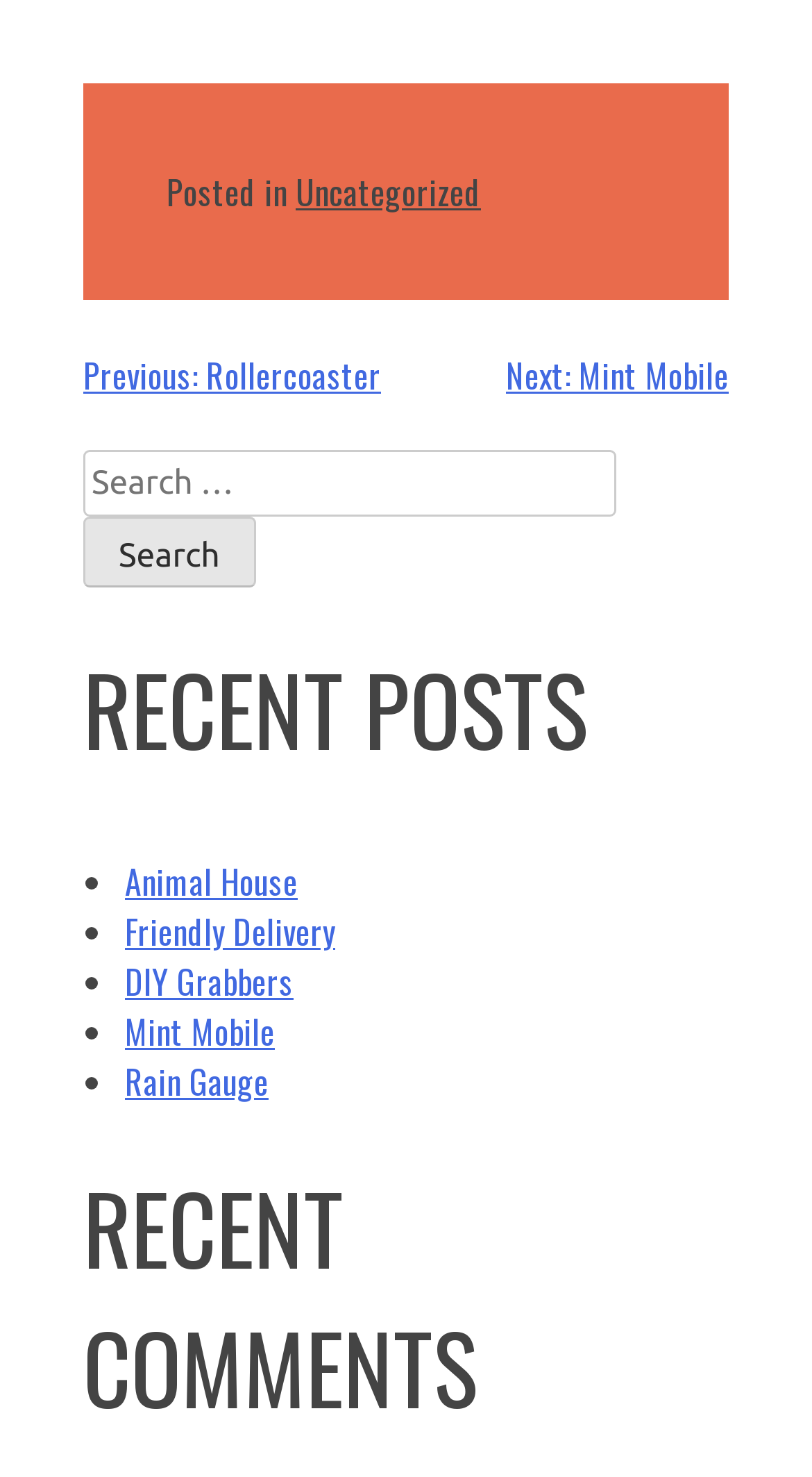Please provide a one-word or phrase answer to the question: 
What is the category of the current post?

Uncategorized